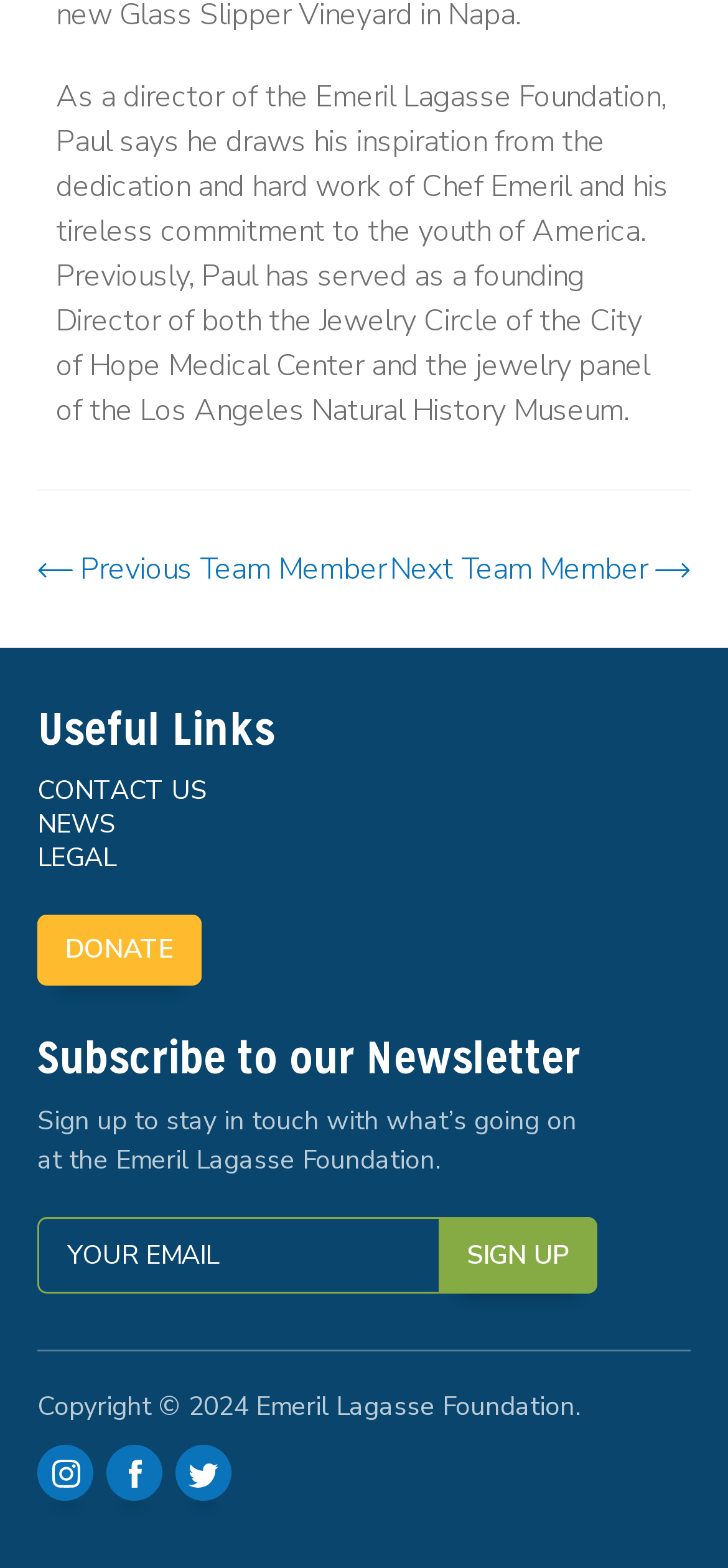Determine the bounding box coordinates for the UI element with the following description: "Contact Us". The coordinates should be four float numbers between 0 and 1, represented as [left, top, right, bottom].

[0.051, 0.493, 0.285, 0.515]